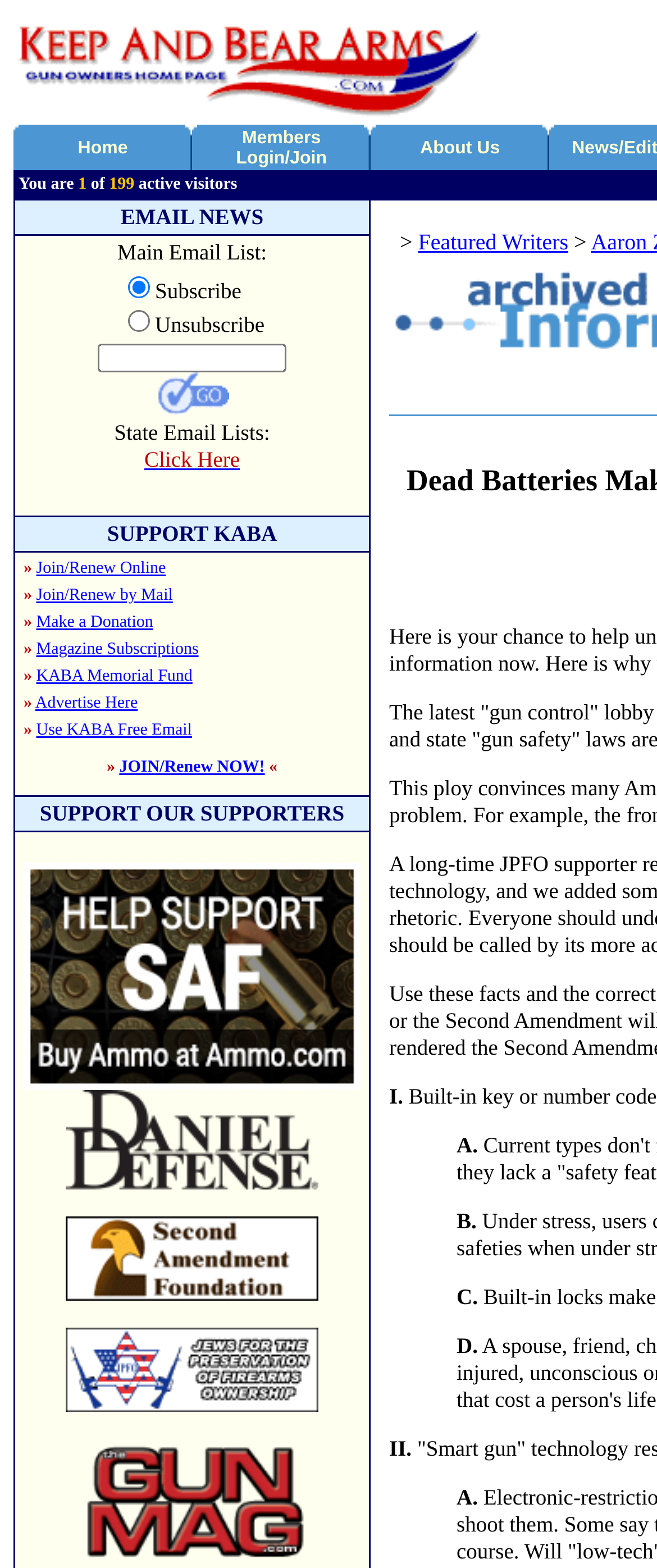Please identify the bounding box coordinates of the element's region that I should click in order to complete the following instruction: "Click the 'Show Advanced Filters' link". The bounding box coordinates consist of four float numbers between 0 and 1, i.e., [left, top, right, bottom].

None